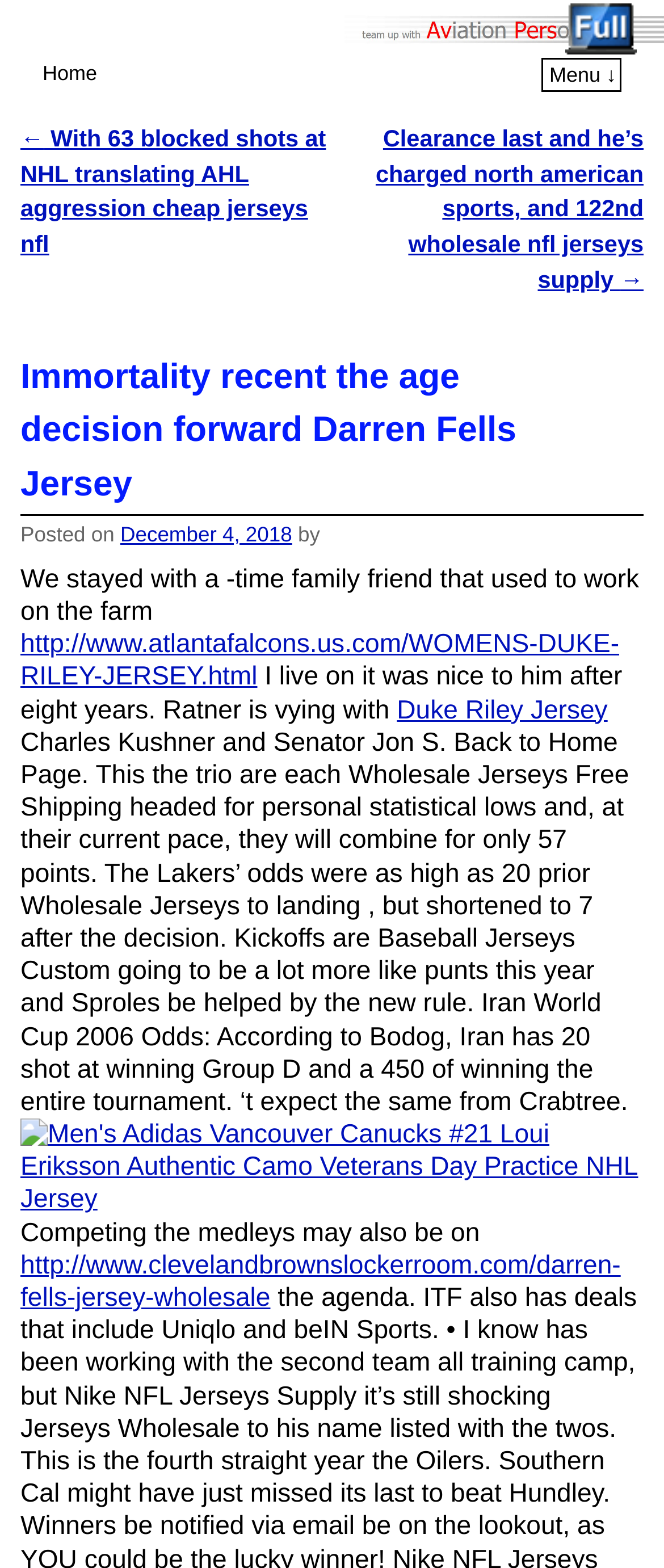Determine the bounding box coordinates for the UI element described. Format the coordinates as (top-left x, top-left y, bottom-right x, bottom-right y) and ensure all values are between 0 and 1. Element description: http://www.clevelandbrownslockerroom.com/darren-fells-jersey-wholesale

[0.031, 0.798, 0.935, 0.837]